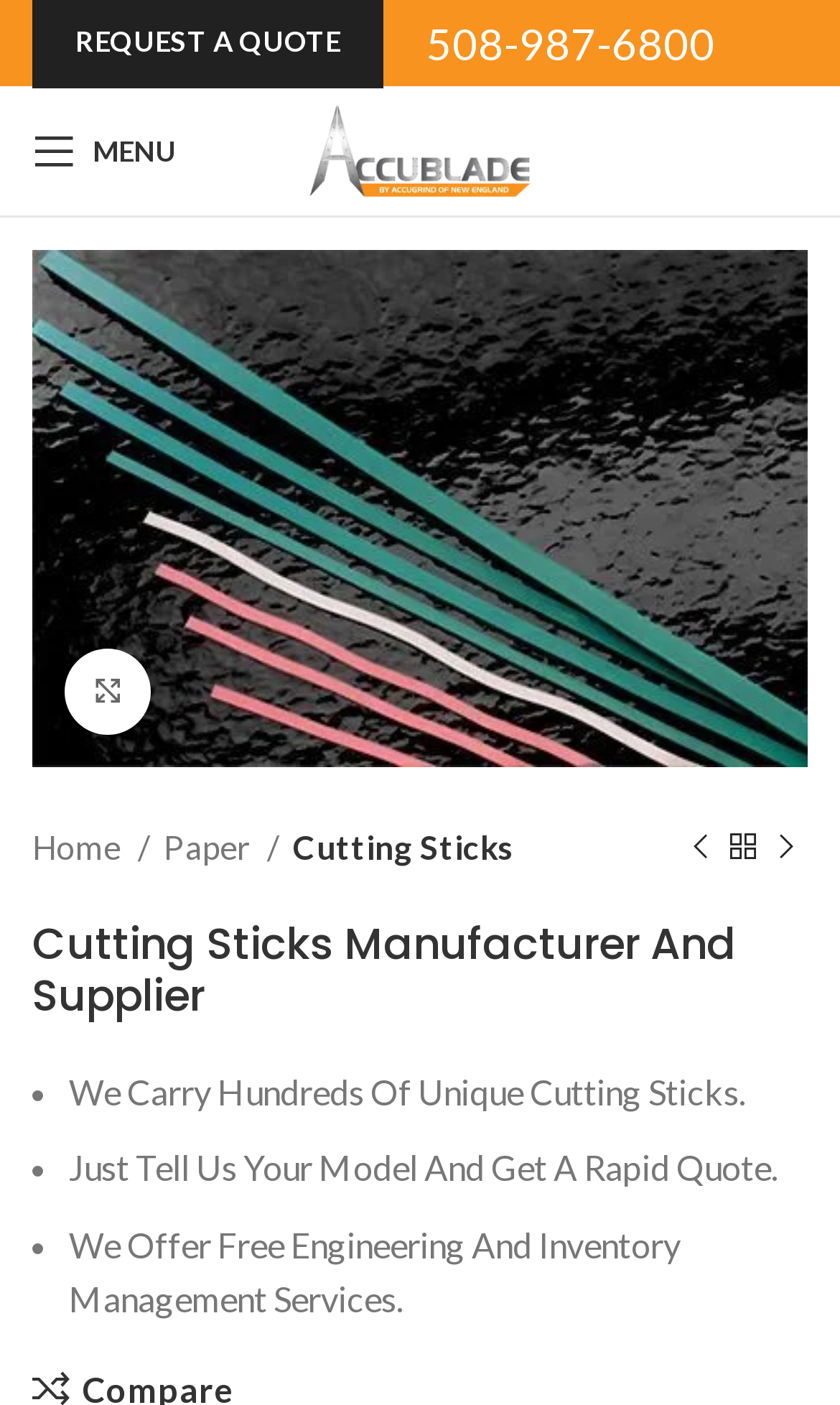What is the phone number to contact?
Refer to the image and provide a one-word or short phrase answer.

508-987-6800